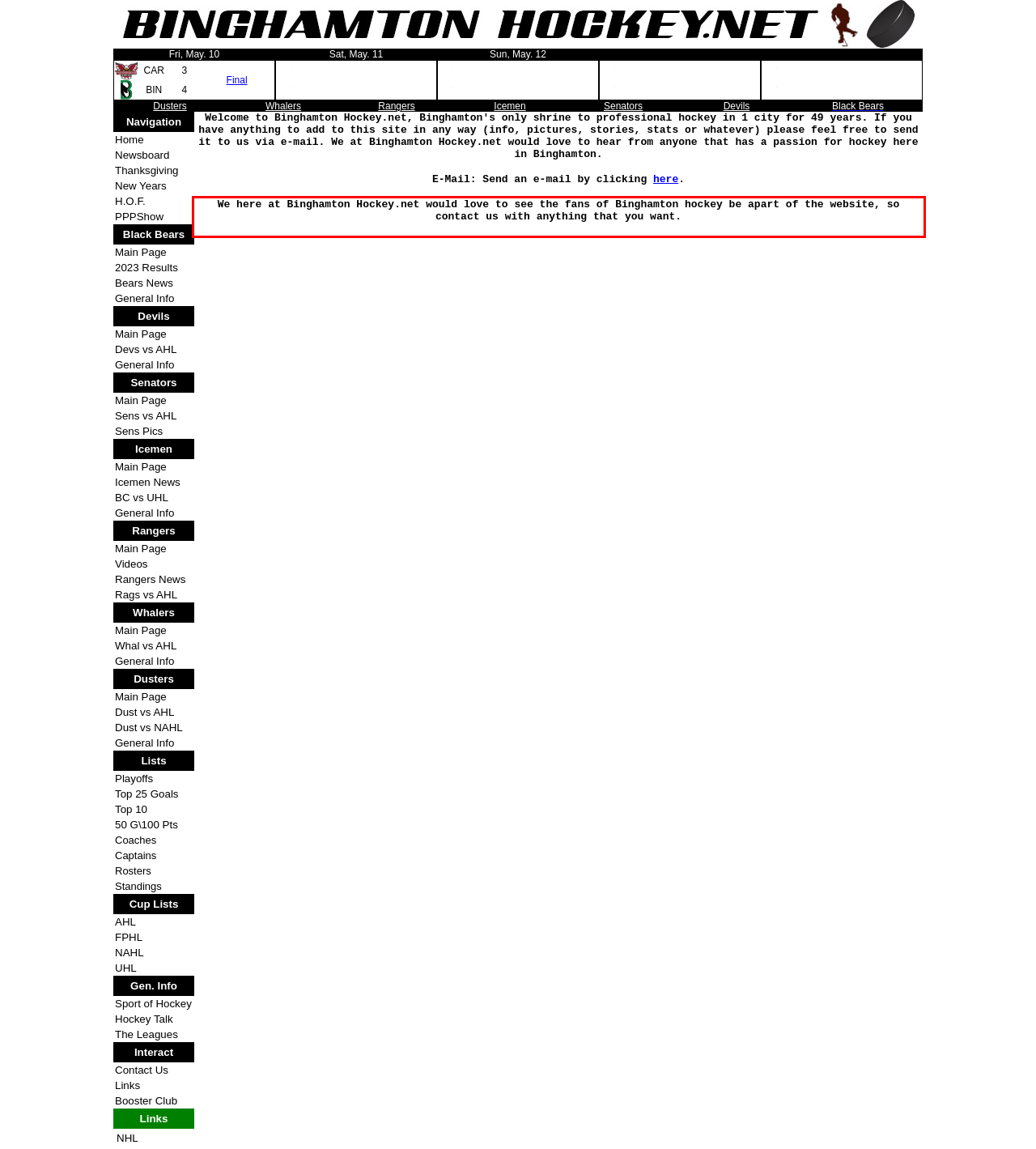You have a screenshot of a webpage with a red bounding box. Use OCR to generate the text contained within this red rectangle.

We here at Binghamton Hockey.net would love to see the fans of Binghamton hockey be apart of the website, so contact us with anything that you want.